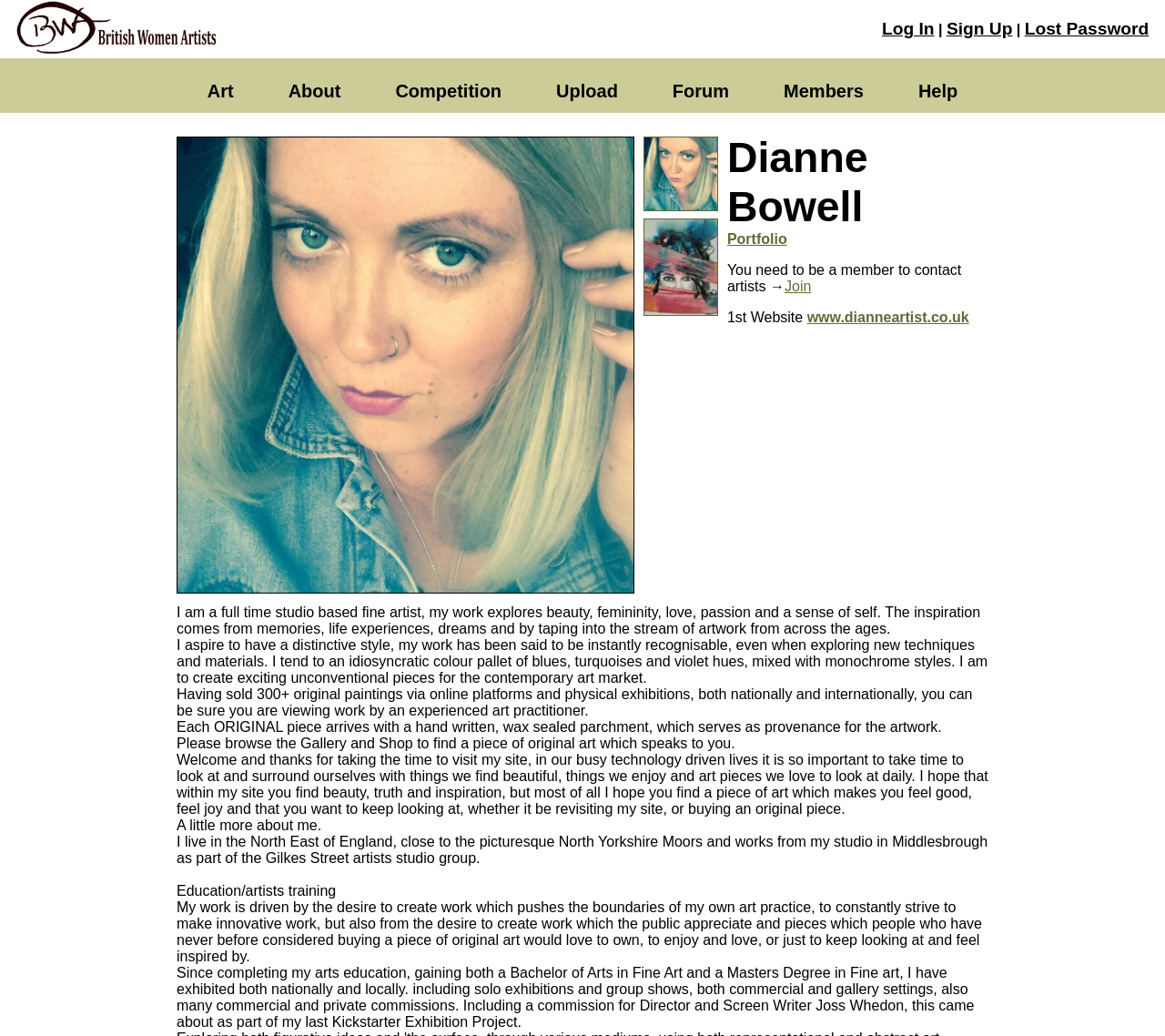Predict the bounding box coordinates for the UI element described as: "alt="Dianne Bowell"". The coordinates should be four float numbers between 0 and 1, presented as [left, top, right, bottom].

[0.552, 0.296, 0.616, 0.311]